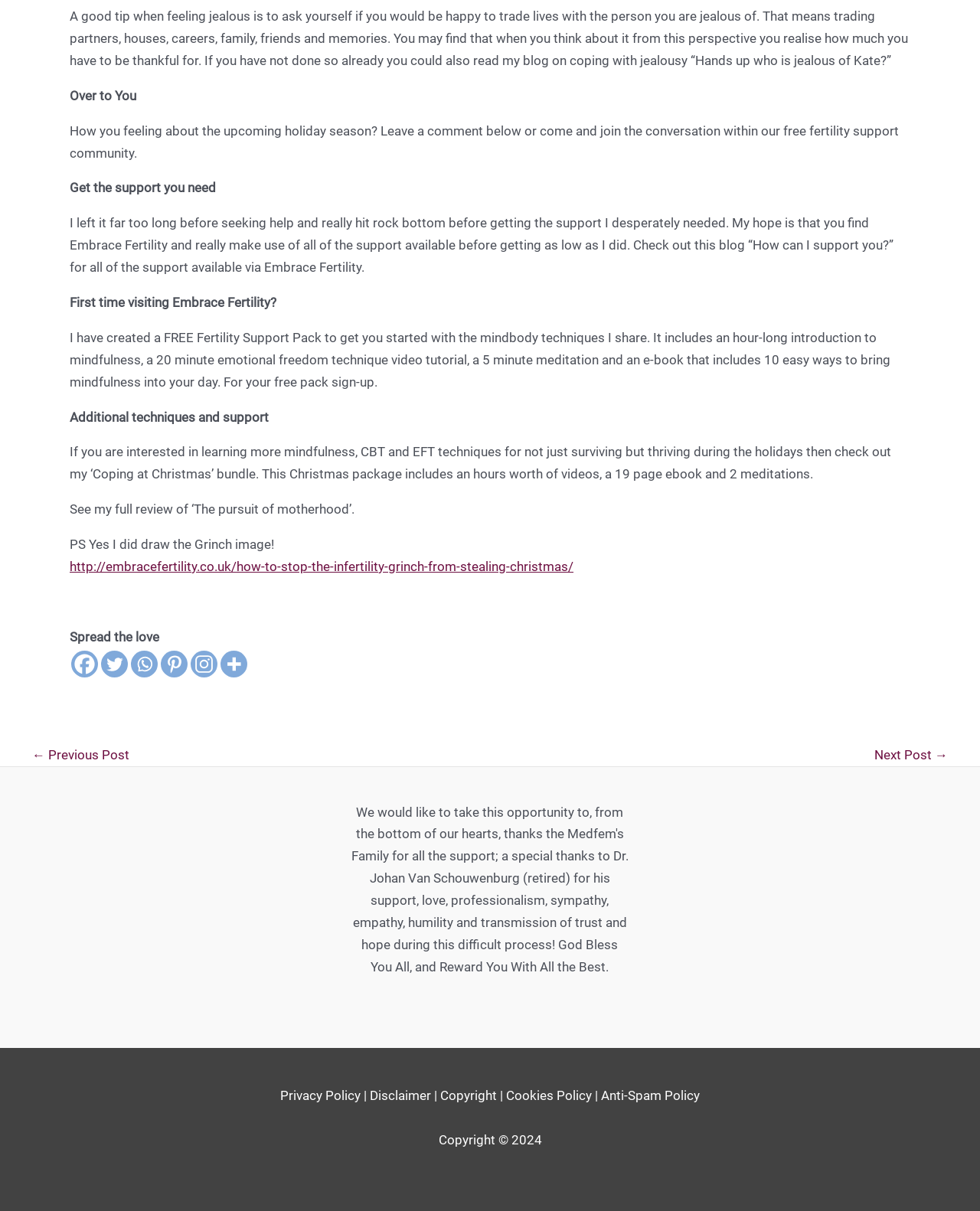Can you specify the bounding box coordinates for the region that should be clicked to fulfill this instruction: "Visit the 'Shop'".

None